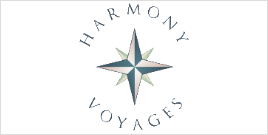Give a thorough explanation of the elements present in the image.

The image displays the logo of Harmony Voyages, a travel company specializing in music-themed holidays and festivals. The design features a stylized compass rose, symbolizing exploration and adventure, with the words "HARMONY" and "VOYAGES" elegantly arranged around it. This logo reflects the company's commitment to providing unique travel experiences that blend music and comfort, inviting travelers to discover unforgettable journeys.